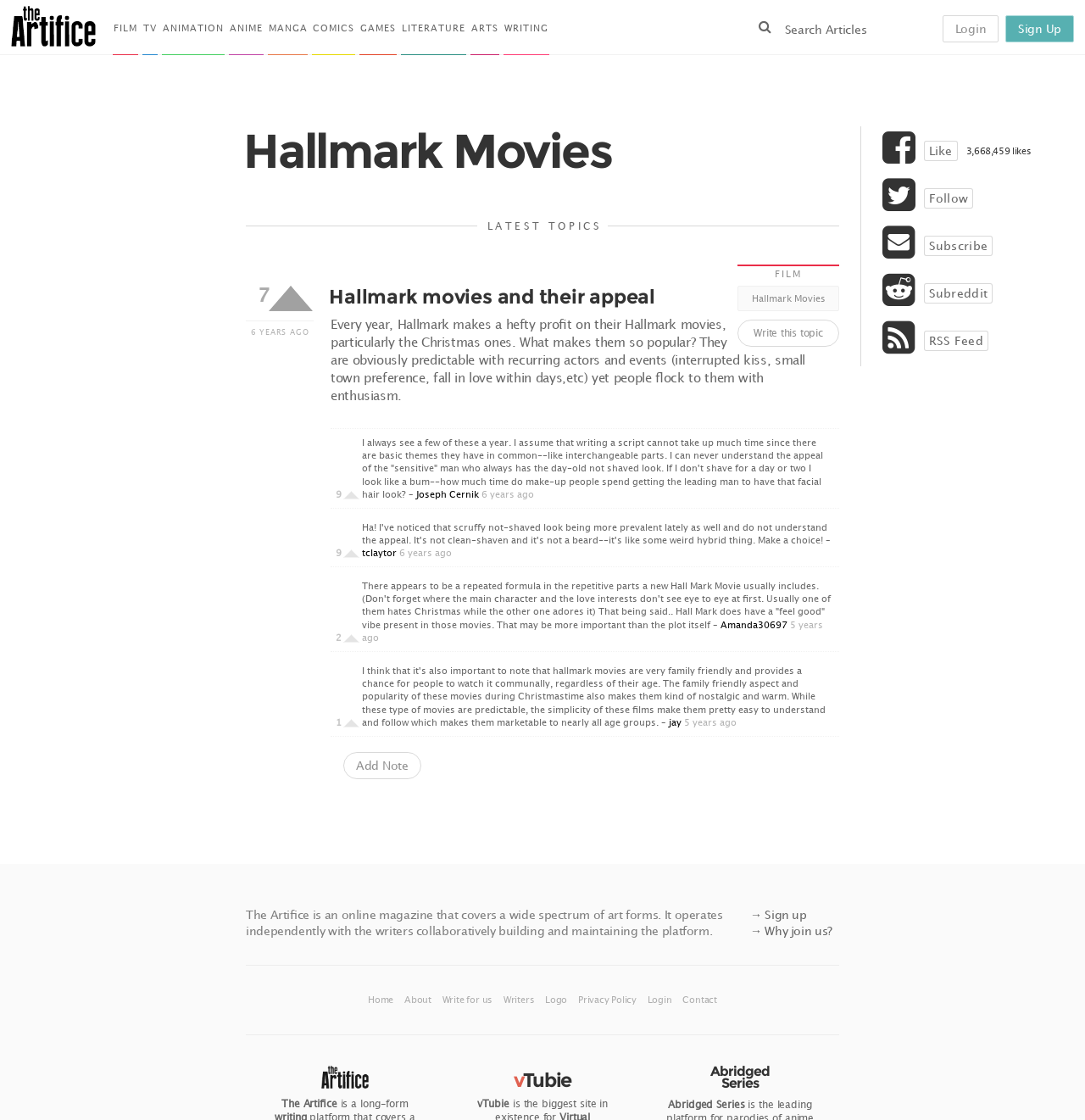What is the name of the author who wrote about Hallmark movies?
Please give a detailed answer to the question using the information shown in the image.

The author who wrote about Hallmark movies is Joseph Cernik, whose name is mentioned next to the timestamp '6 years ago'.